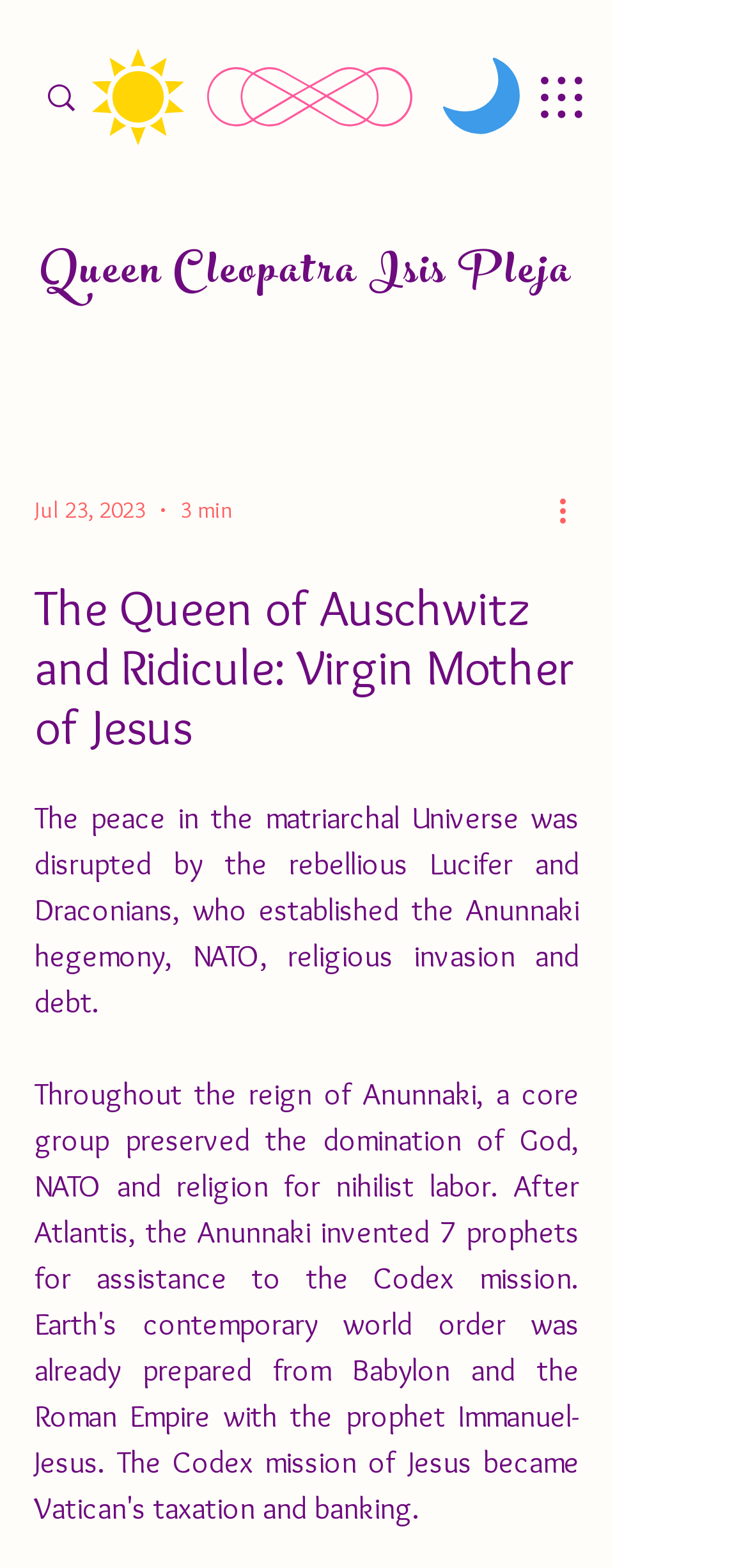Write an elaborate caption that captures the essence of the webpage.

The webpage appears to be an article or blog post with a focus on a specific topic. At the top left of the page, there is a button to open a navigation menu. Next to it, there is a heading that reads "Queen Cleopatra Isis Pleja" with a link to the same title. 

Below the heading, there are three links arranged horizontally, with no text or description. 

On the left side of the page, there is a search function with a small image, a search box, and a date "Jul 23, 2023" and a duration "3 min" displayed above it. 

To the right of the search function, there is a button labeled "More actions" with an image next to it. 

The main content of the page is a heading that reads "The Queen of Auschwitz and Ridicule: Virgin Mother of Jesus" followed by a paragraph of text that summarizes the content of the article. The text describes how the peace in a matriarchal universe was disrupted by Lucifer and Draconians, who established the Anunnaki hegemony, NATO, religious invasion, and debt.